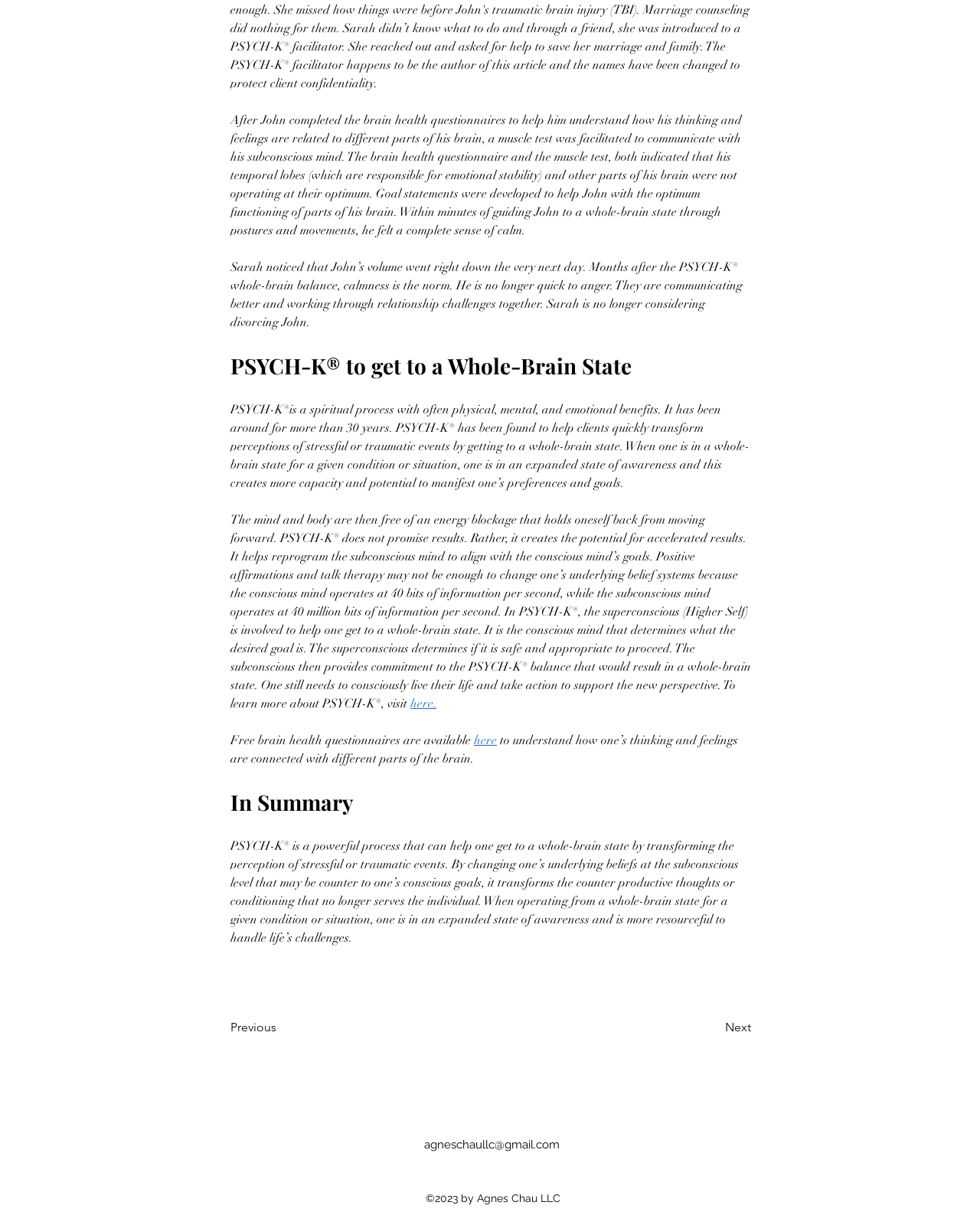Please find the bounding box for the UI component described as follows: "here.".

[0.419, 0.574, 0.445, 0.587]